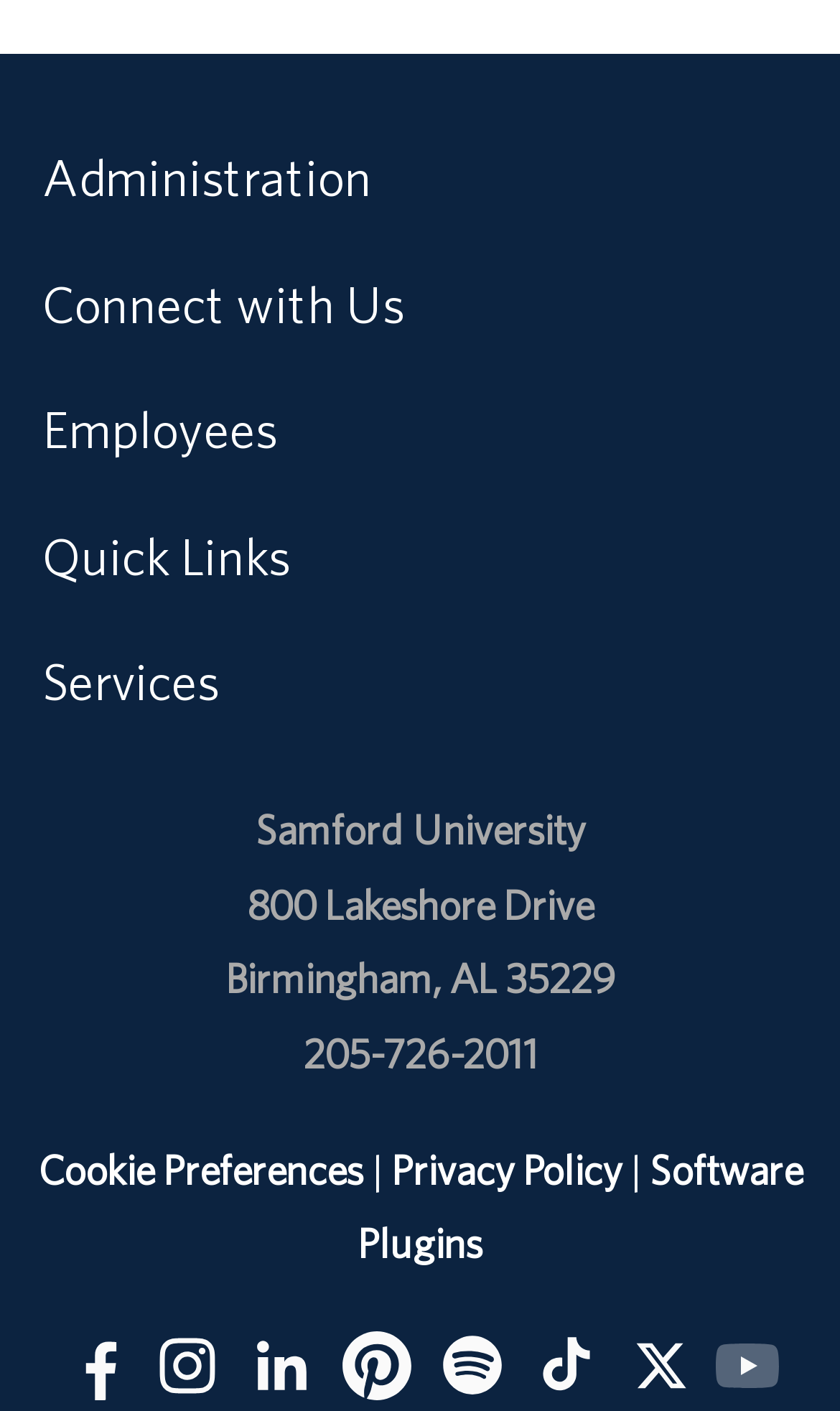Provide the bounding box coordinates for the UI element that is described by this text: "205-726-2011". The coordinates should be in the form of four float numbers between 0 and 1: [left, top, right, bottom].

[0.36, 0.73, 0.64, 0.763]